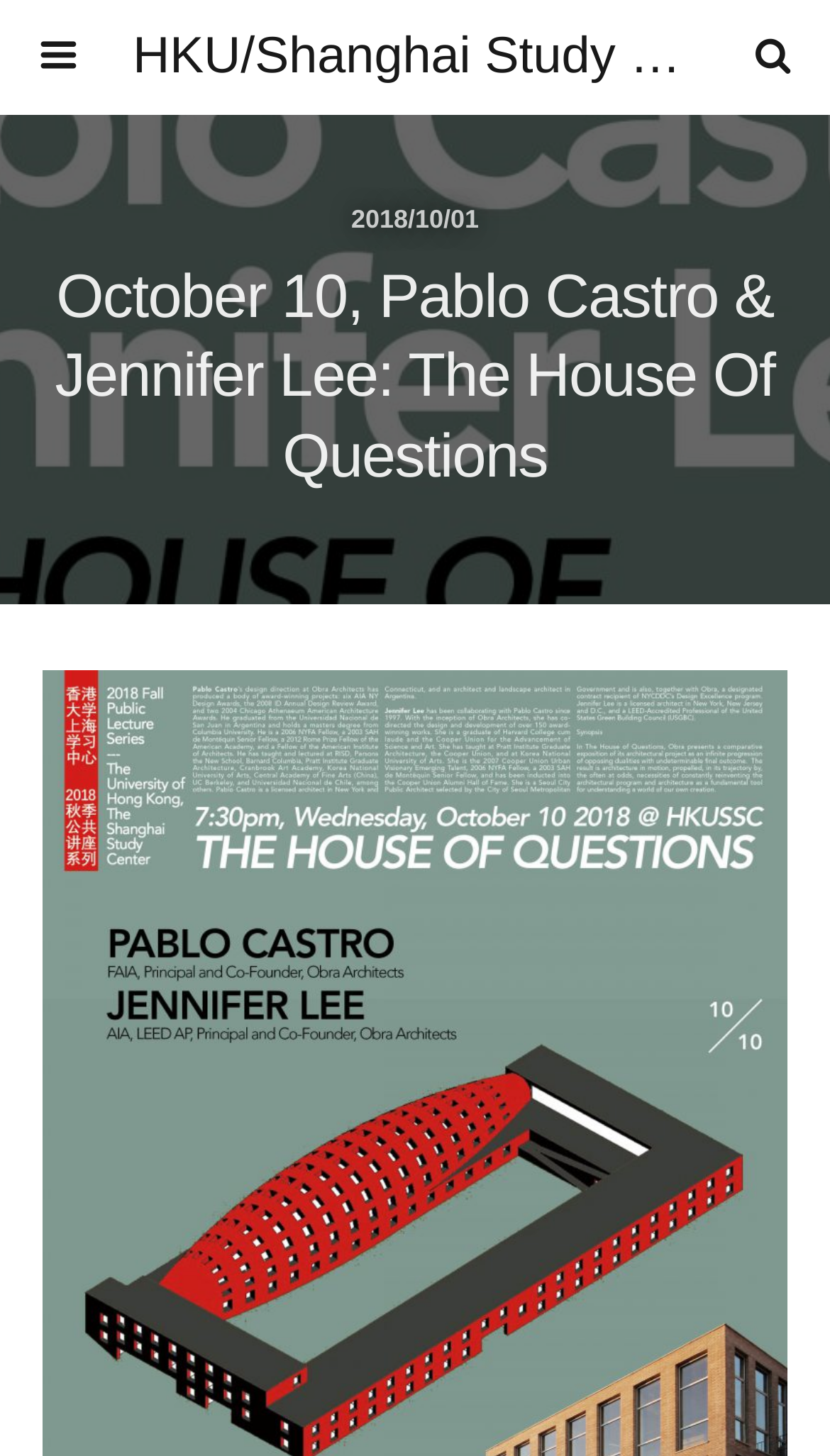Identify the bounding box coordinates for the UI element described as: "February 2021".

None